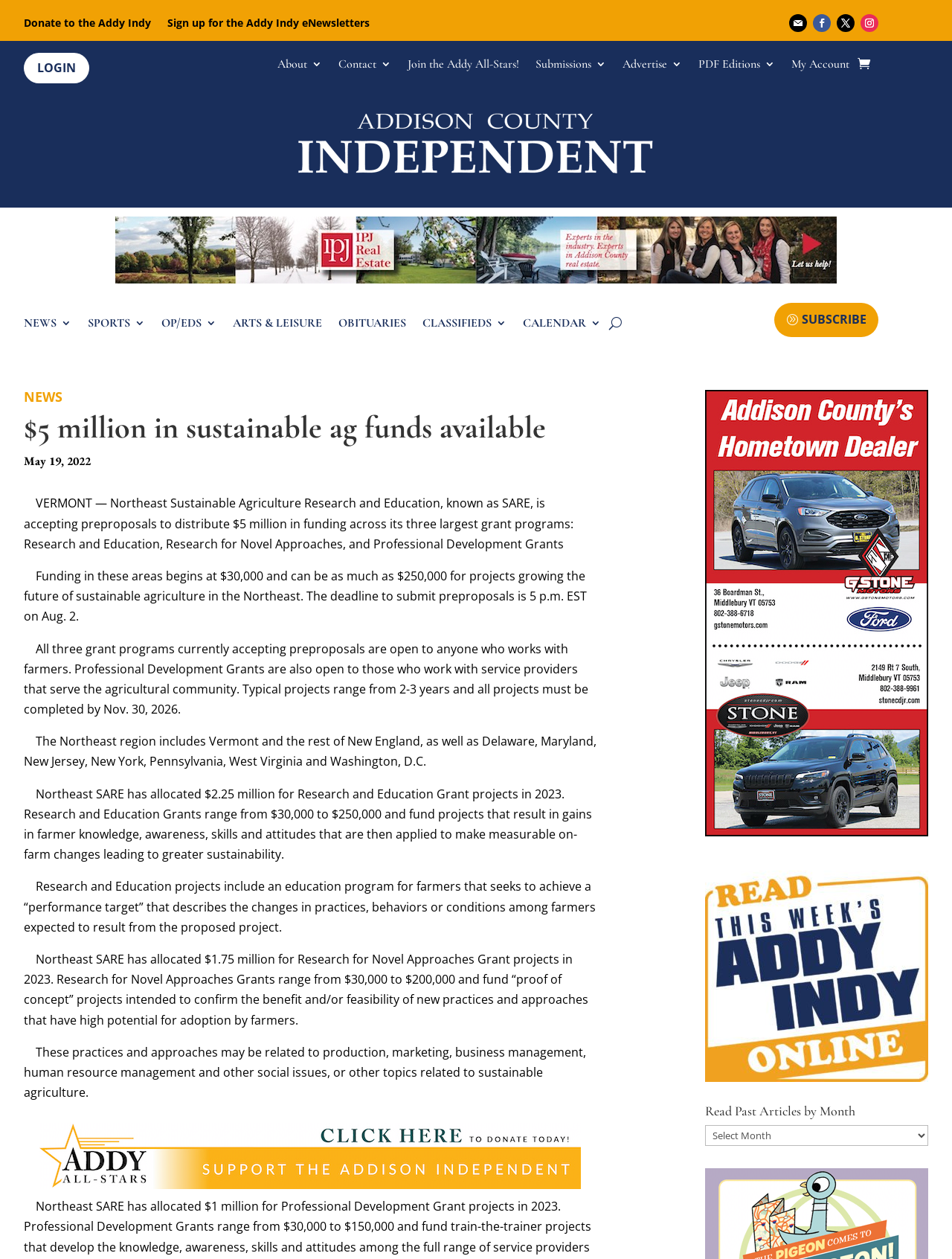Describe every aspect of the webpage comprehensively.

The webpage is an article from the Addison Independent, a news website. At the top, there are several links to navigate to different sections of the website, including "Donate to the Addy Indy", "Sign up for the Addy Indy eNewsletters", and social media links. On the top right, there is a login button and a series of links to various sections of the website, including "About", "Contact", "Join the Addy All-Stars!", and "Advertise".

Below the navigation links, there is a large banner with an image and an advertisement. To the left of the banner, there are several links to different news categories, including "NEWS", "SPORTS", "OP/EDS", "ARTS & LEISURE", "OBITUARIES", "CLASSIFIEDS", and "CALENDAR".

The main article is titled "$5 million in sustainable ag funds available" and is divided into several paragraphs. The article discusses the Northeast Sustainable Agriculture Research and Education (SARE) program, which is accepting preproposals to distribute $5 million in funding across its three largest grant programs. The article provides details on the grant programs, including the funding amounts, deadlines, and eligibility criteria.

To the right of the article, there are two advertisements, one above the other. At the bottom of the page, there is a section titled "Read Past Articles by Month" with a dropdown menu to select a month.